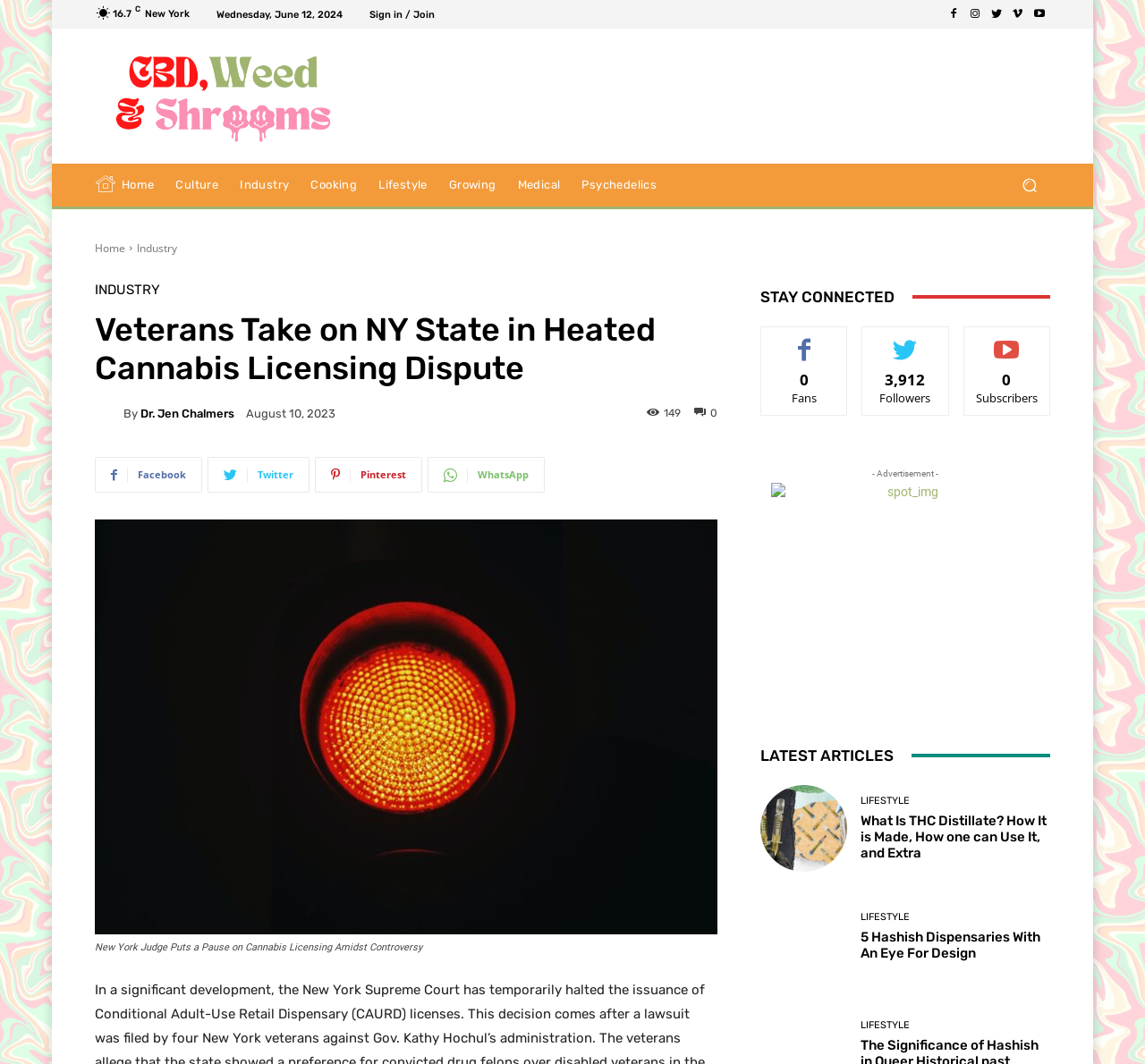Find the bounding box coordinates for the area that should be clicked to accomplish the instruction: "Search for something".

[0.881, 0.154, 0.917, 0.193]